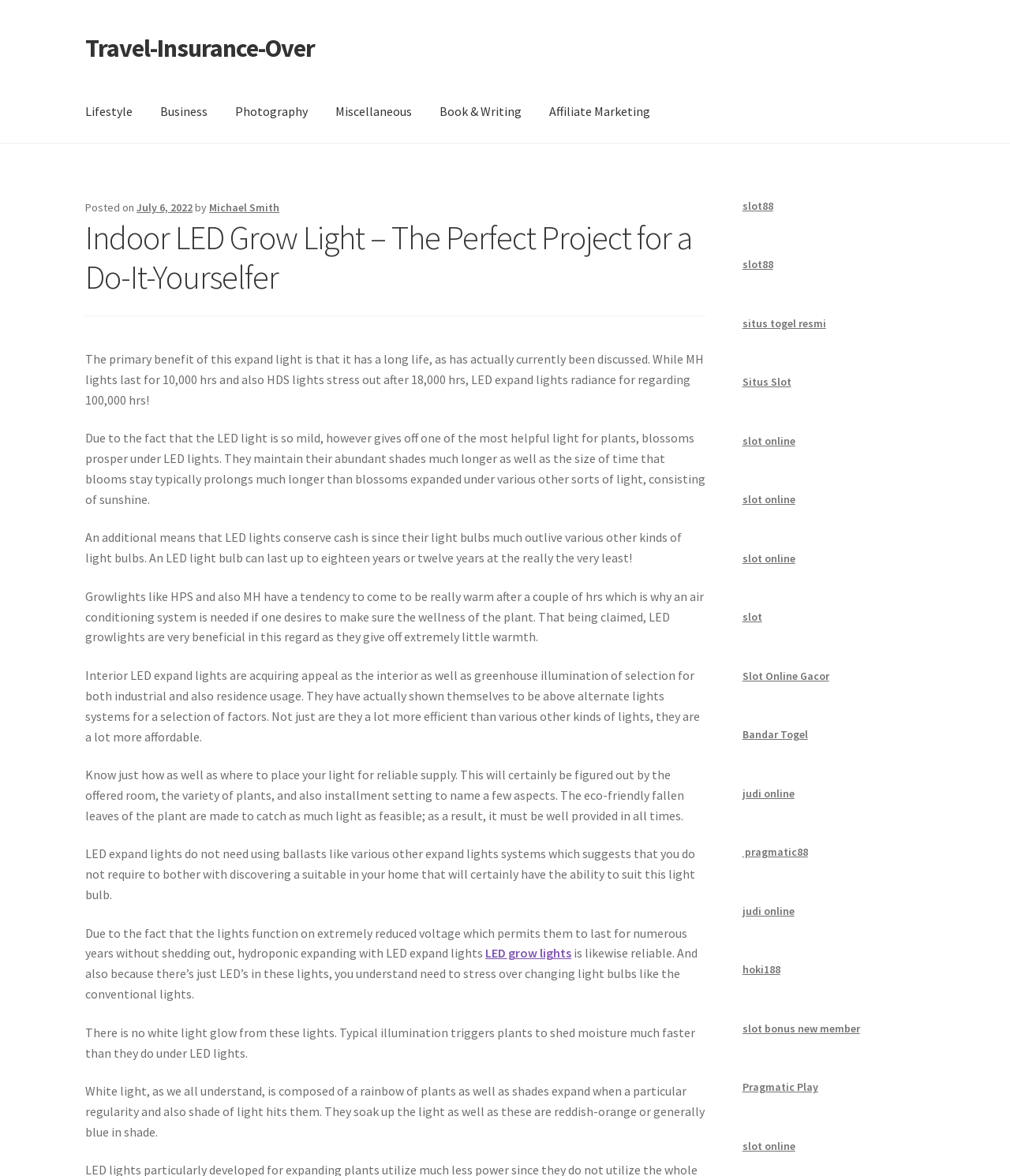Based on the provided description, "LED grow lights", find the bounding box of the corresponding UI element in the screenshot.

[0.48, 0.804, 0.566, 0.817]